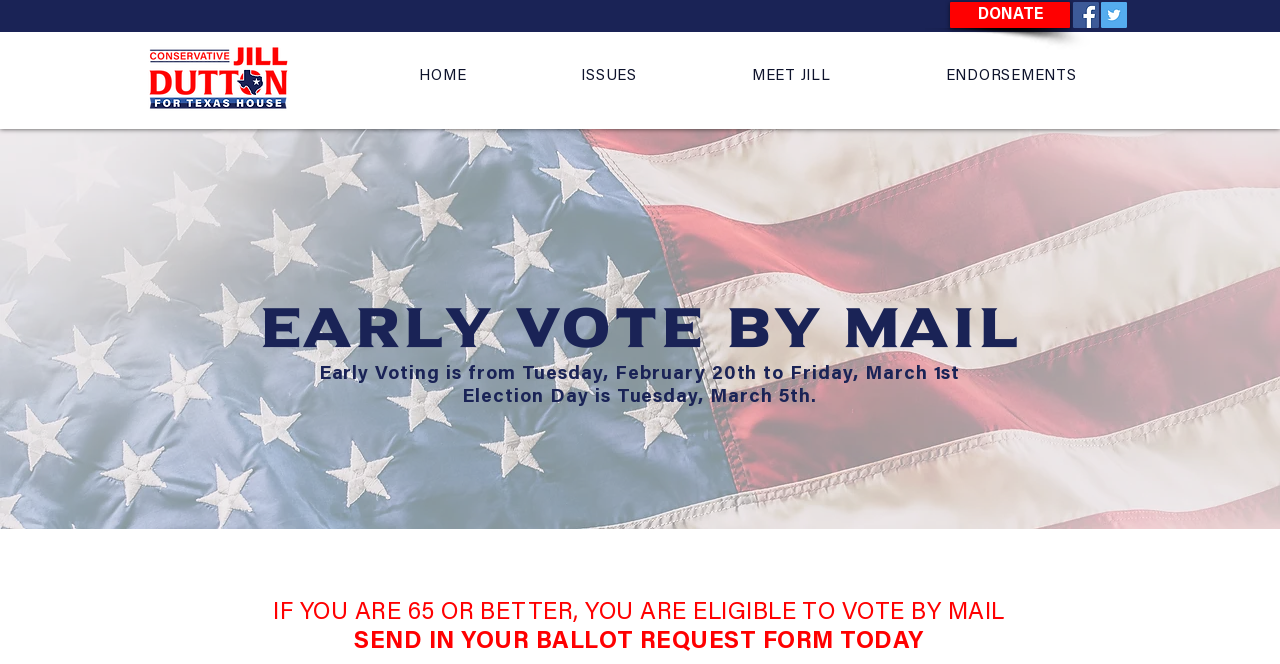Locate and extract the headline of this webpage.

EARLY VOTE BY MAIL